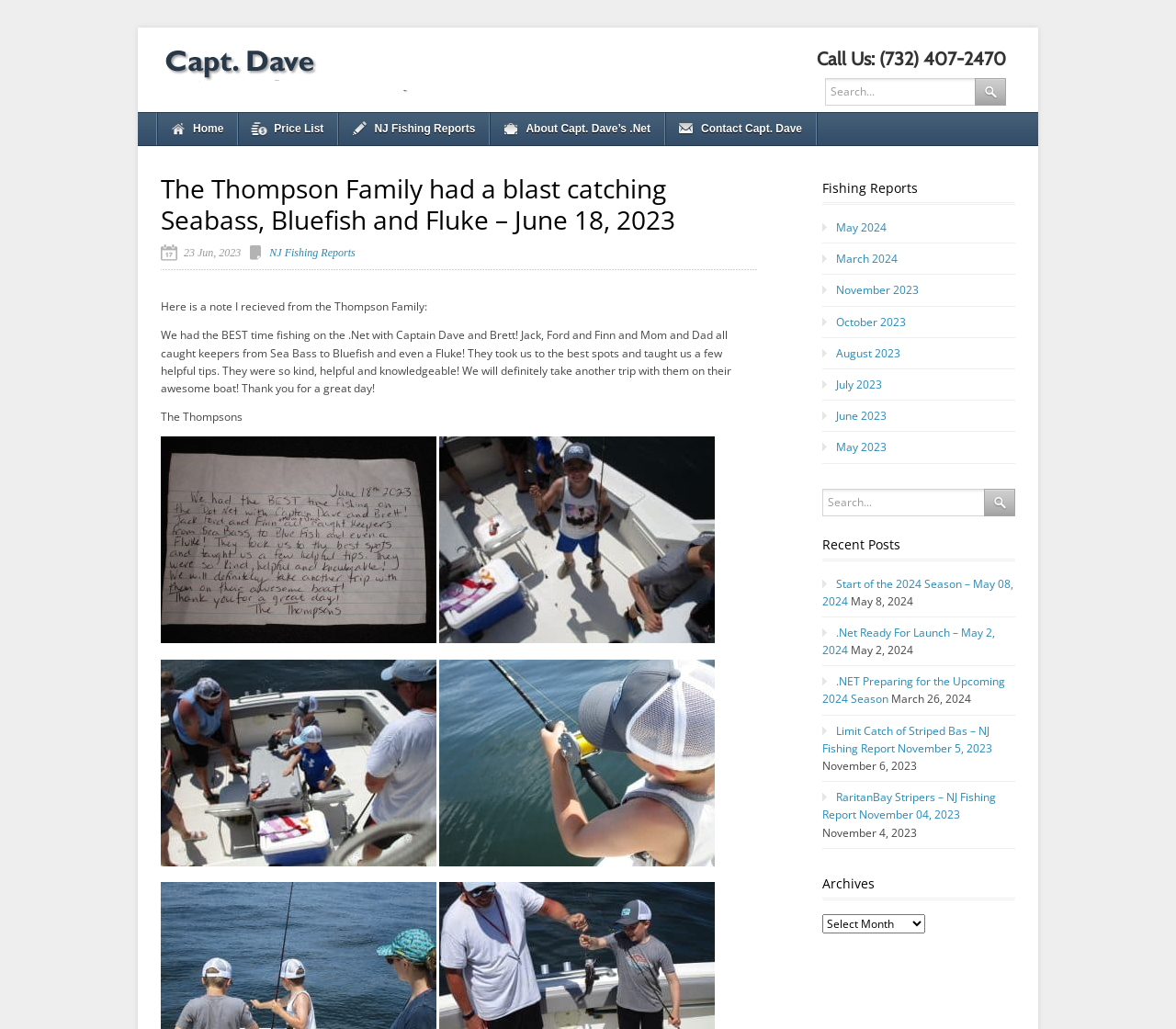Find the bounding box coordinates for the area you need to click to carry out the instruction: "Read the NJ Fishing Reports". The coordinates should be four float numbers between 0 and 1, indicated as [left, top, right, bottom].

[0.288, 0.11, 0.417, 0.141]